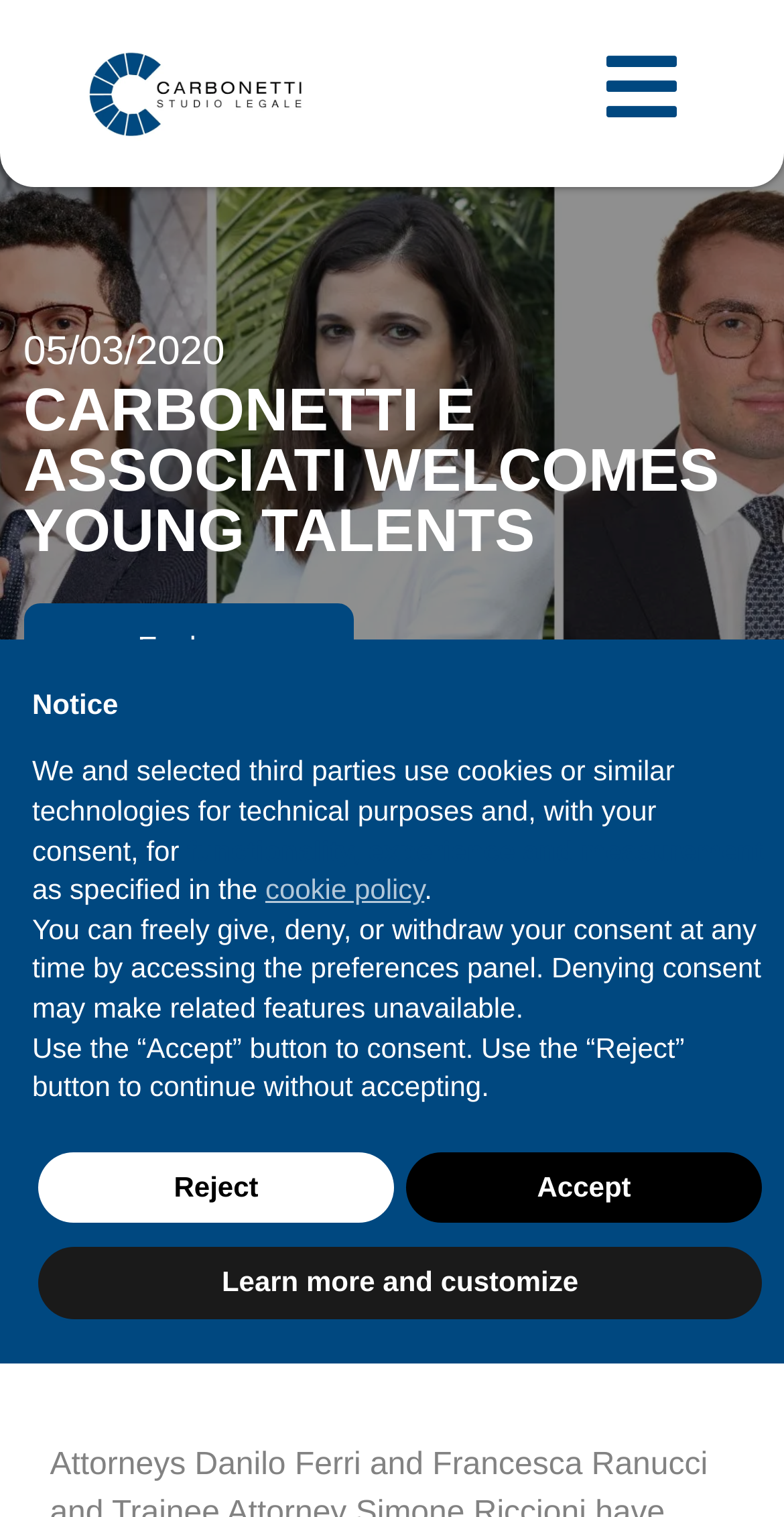With reference to the screenshot, provide a detailed response to the question below:
How many attorneys are introduced?

By analyzing the webpage, I found three links with names 'Danilo Ferri', 'Francesca Ranucci', and 'Simone Riccioni' which are likely to be the attorneys introduced, as they are mentioned together in the same section.